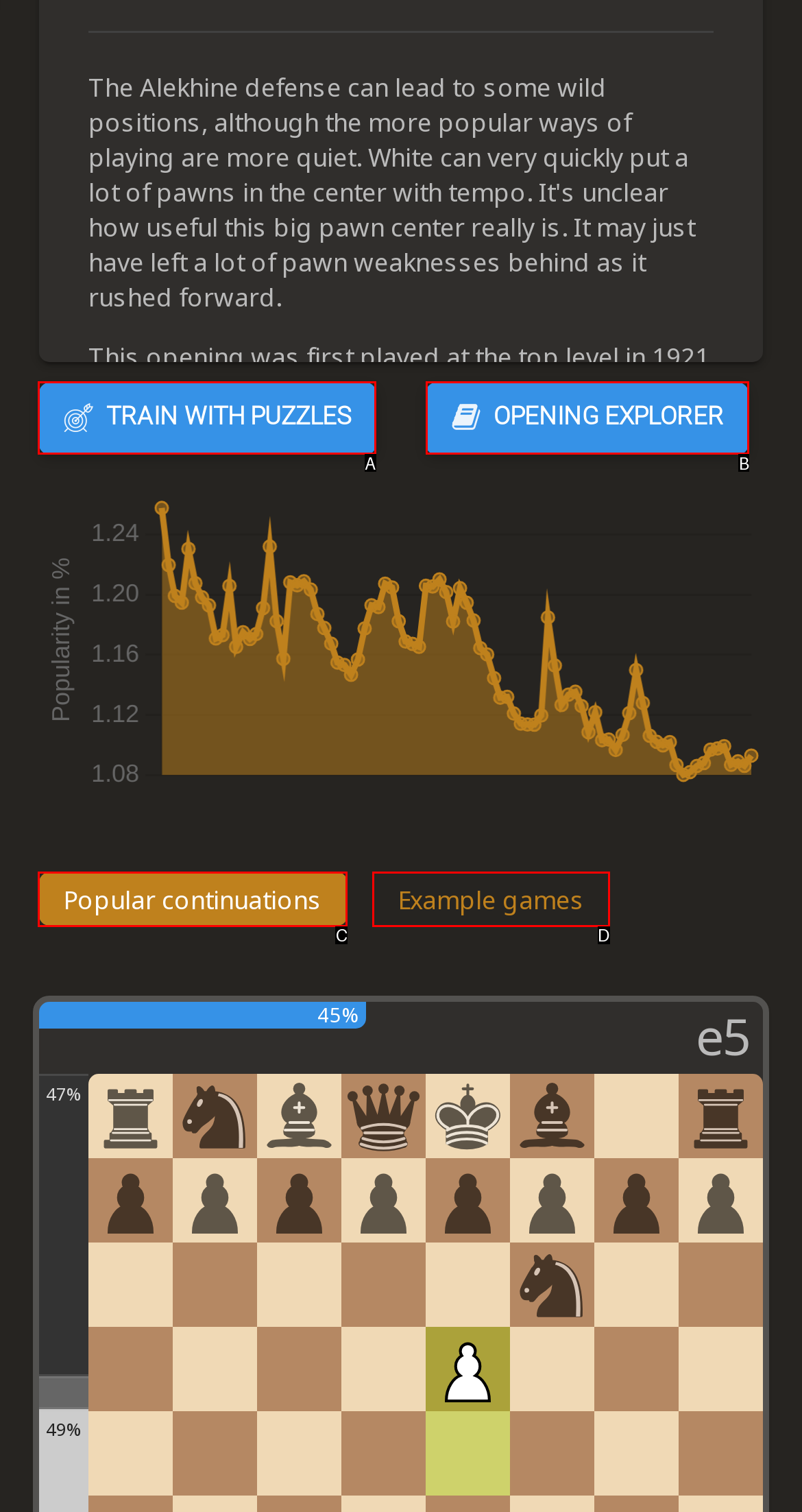Identify the bounding box that corresponds to: Opening explorer
Respond with the letter of the correct option from the provided choices.

B